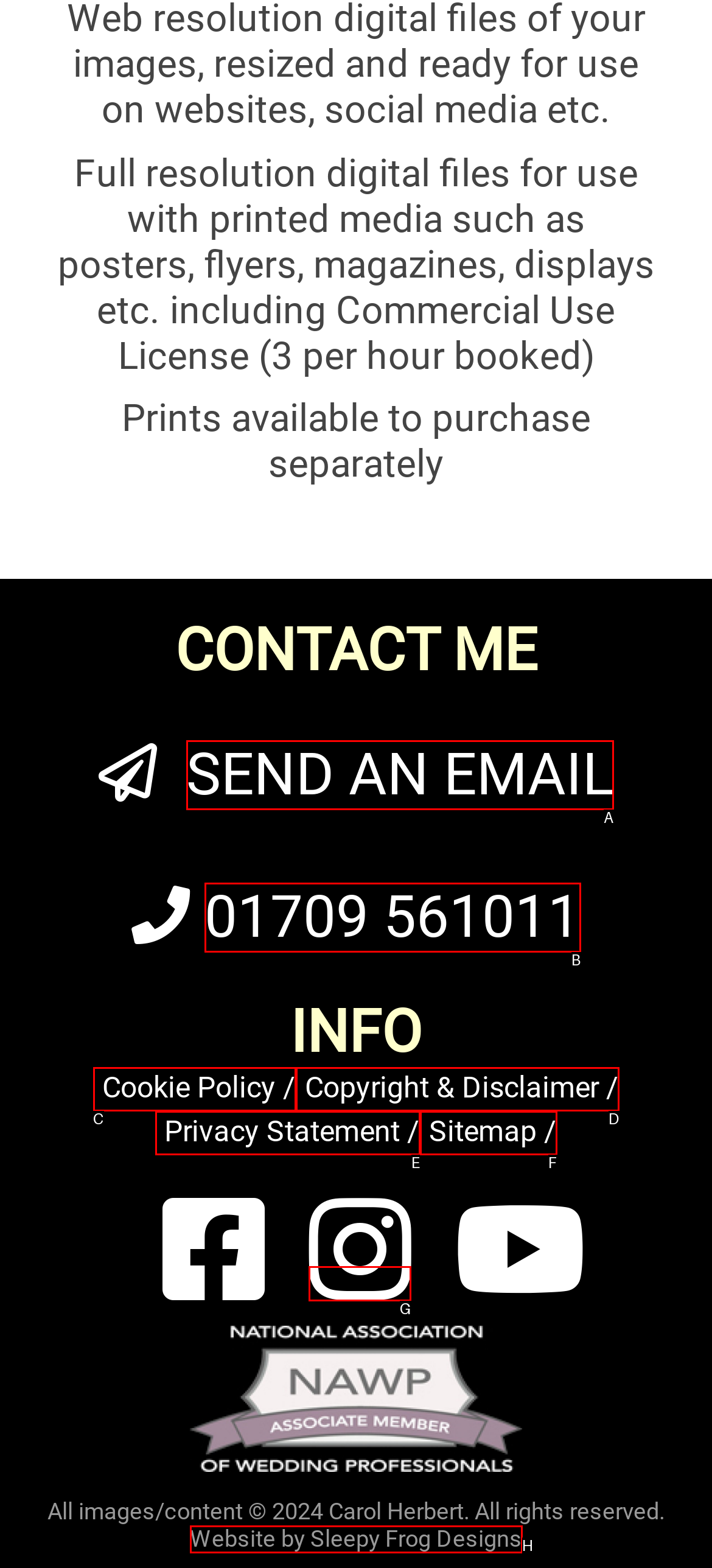Given the element description: Sitemap
Pick the letter of the correct option from the list.

F